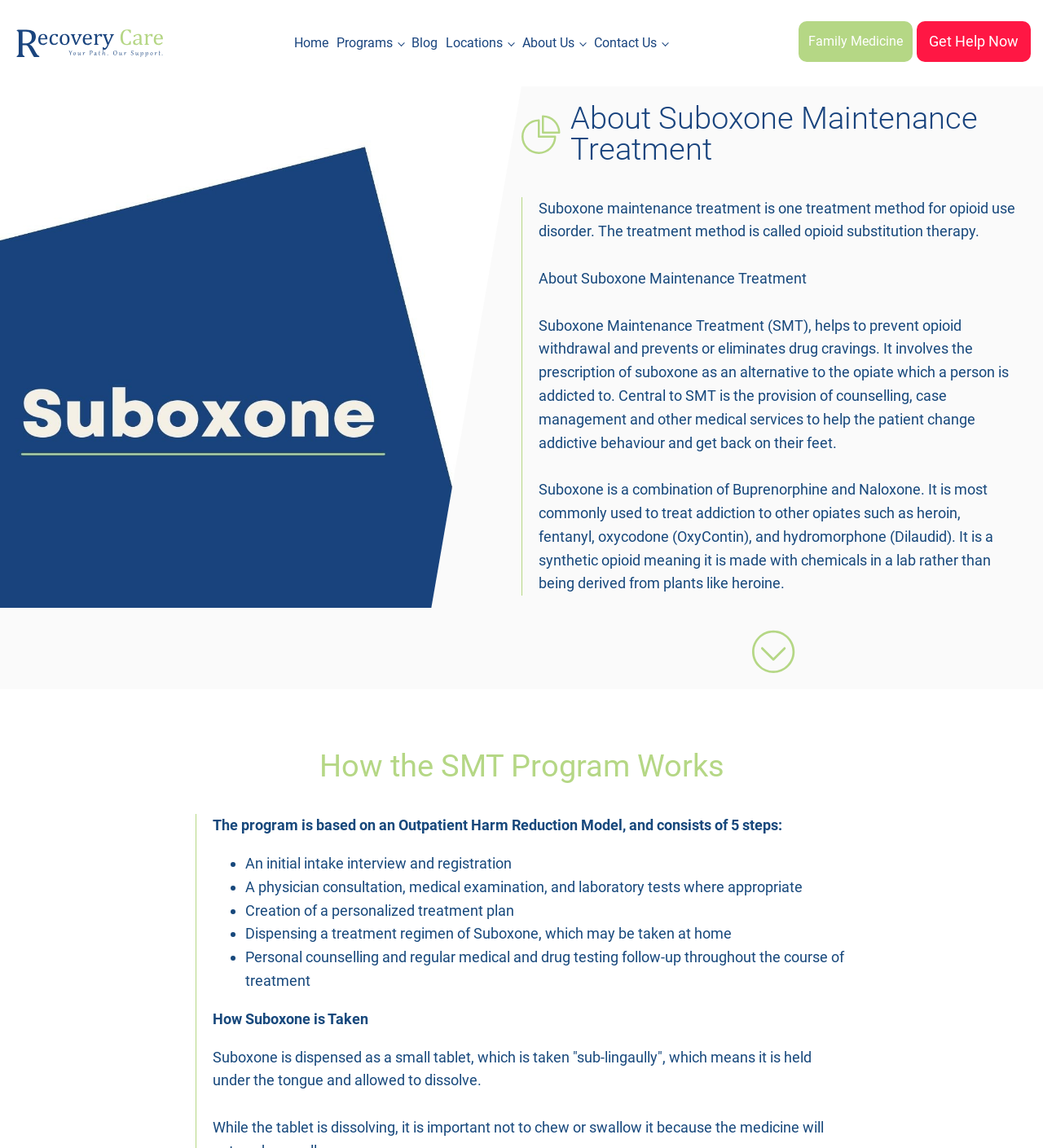Please answer the following question using a single word or phrase: What is Suboxone maintenance treatment?

Opioid substitution therapy